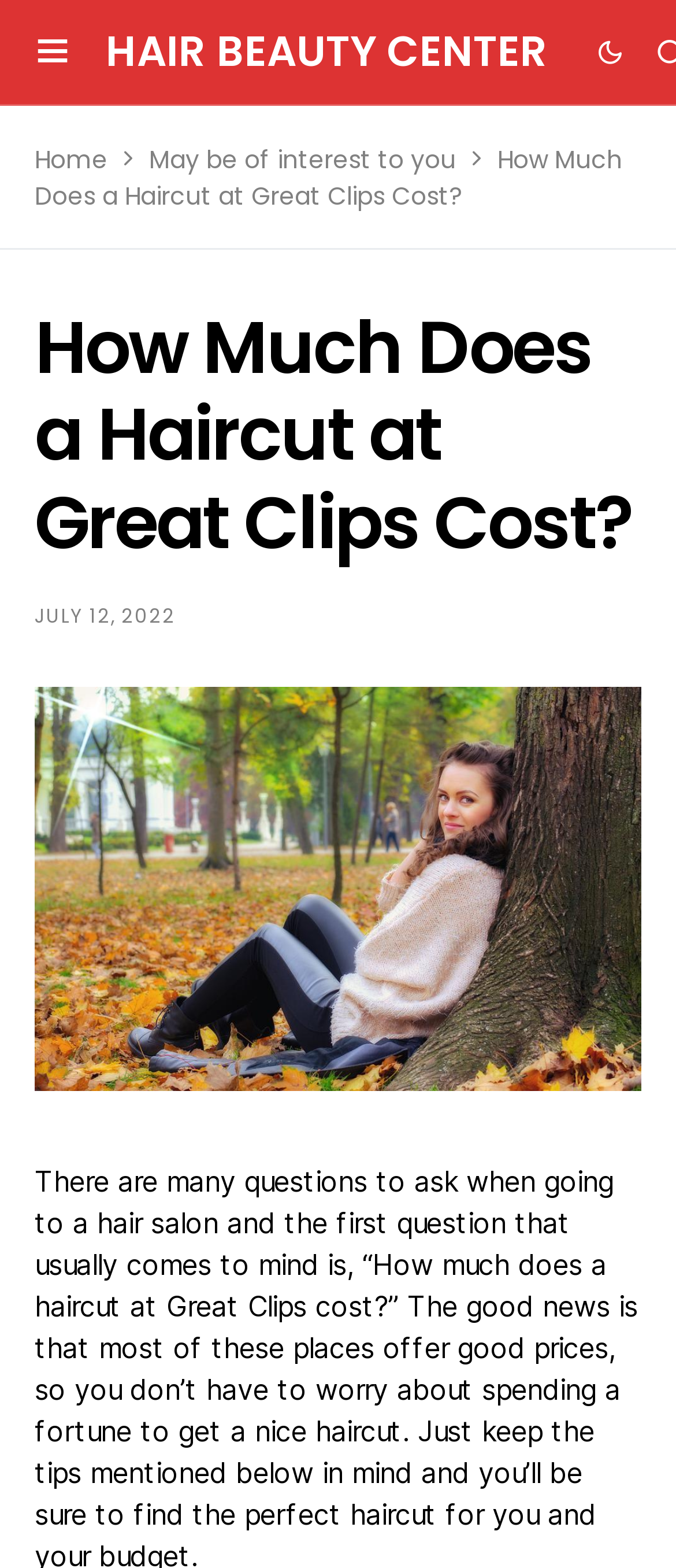Extract the main heading text from the webpage.

How Much Does a Haircut at Great Clips Cost?